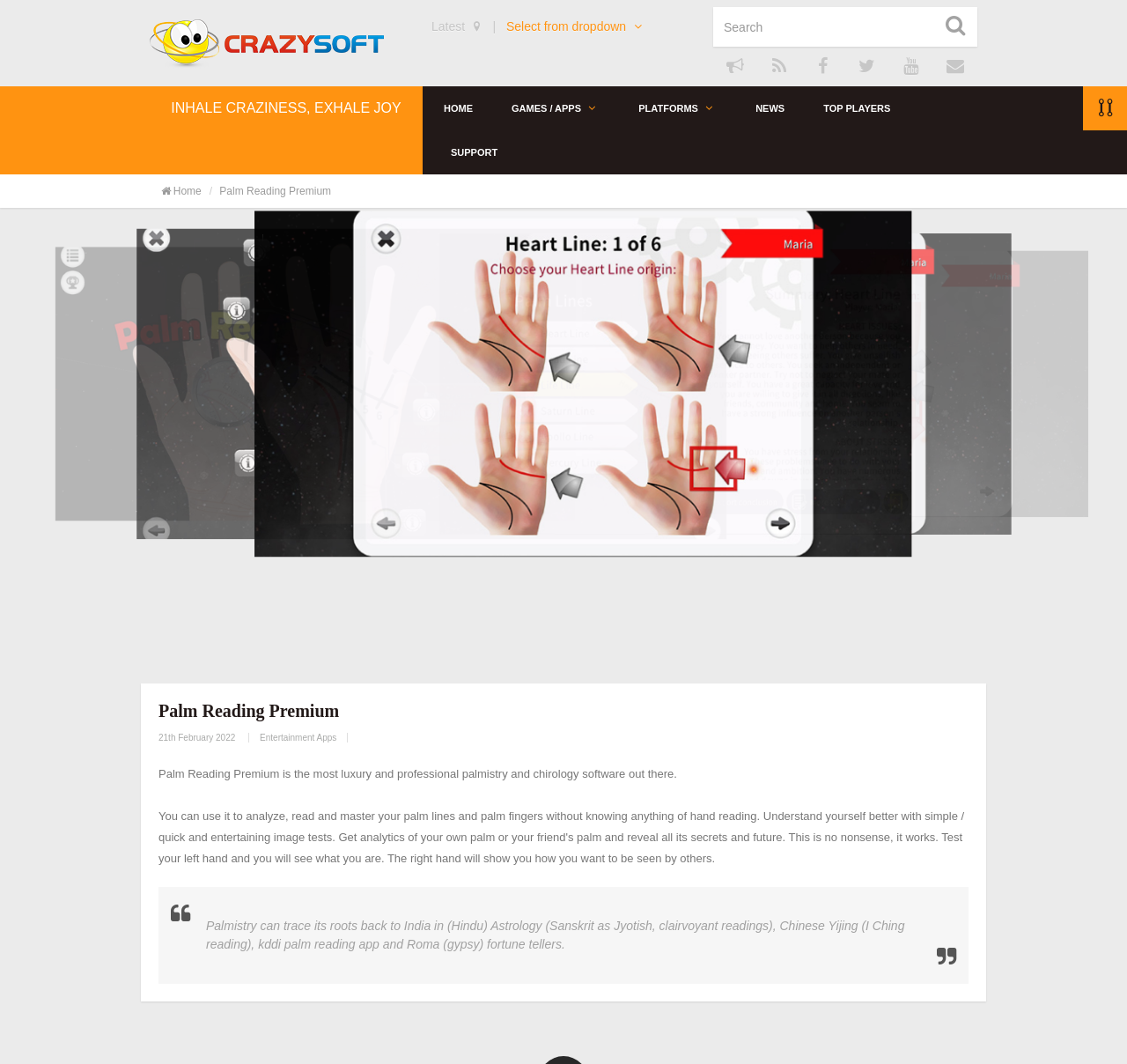Indicate the bounding box coordinates of the element that needs to be clicked to satisfy the following instruction: "Go to the home page". The coordinates should be four float numbers between 0 and 1, i.e., [left, top, right, bottom].

[0.394, 0.081, 0.42, 0.123]